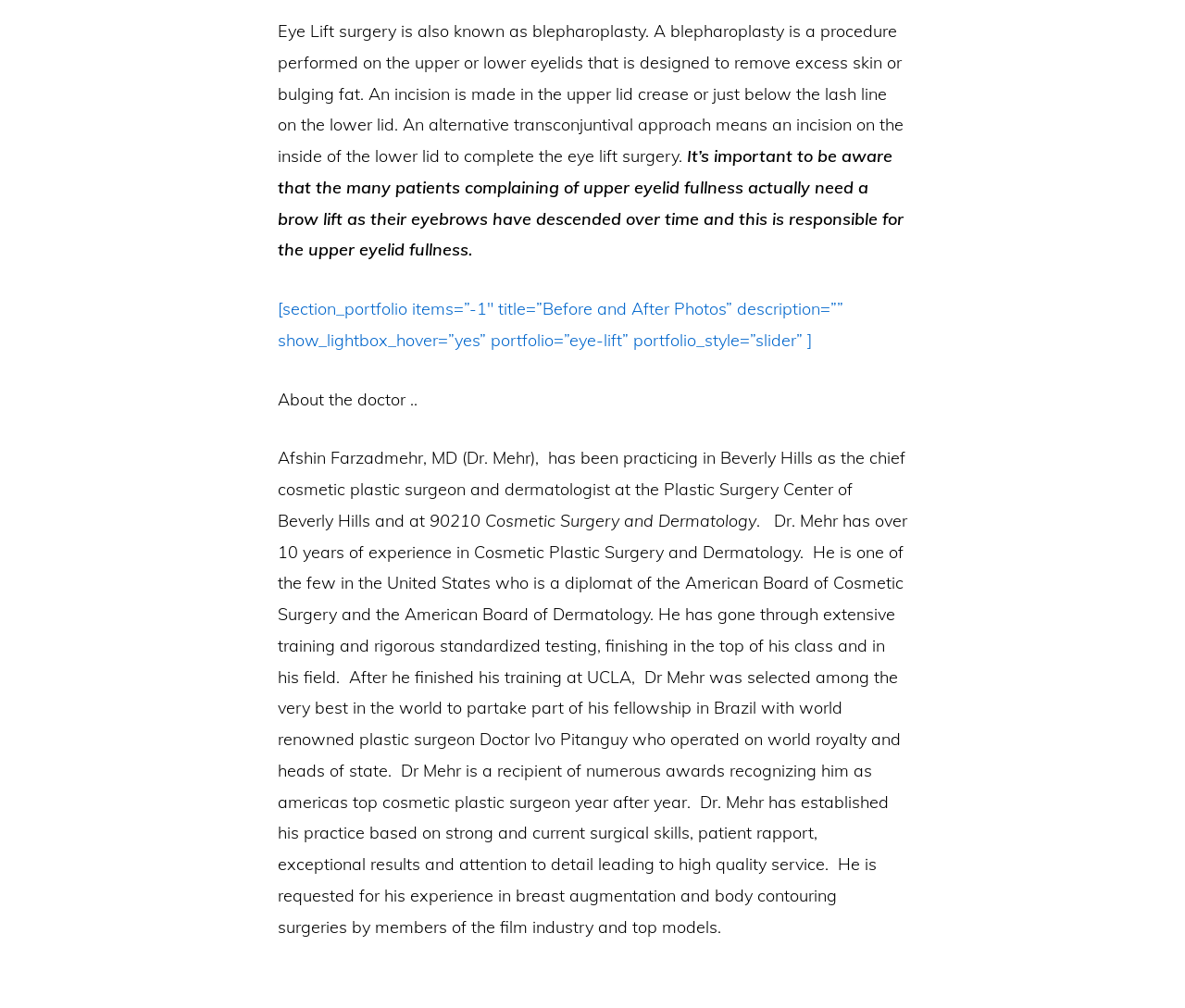Find the bounding box coordinates for the UI element that matches this description: "WordPress".

[0.599, 0.537, 0.65, 0.552]